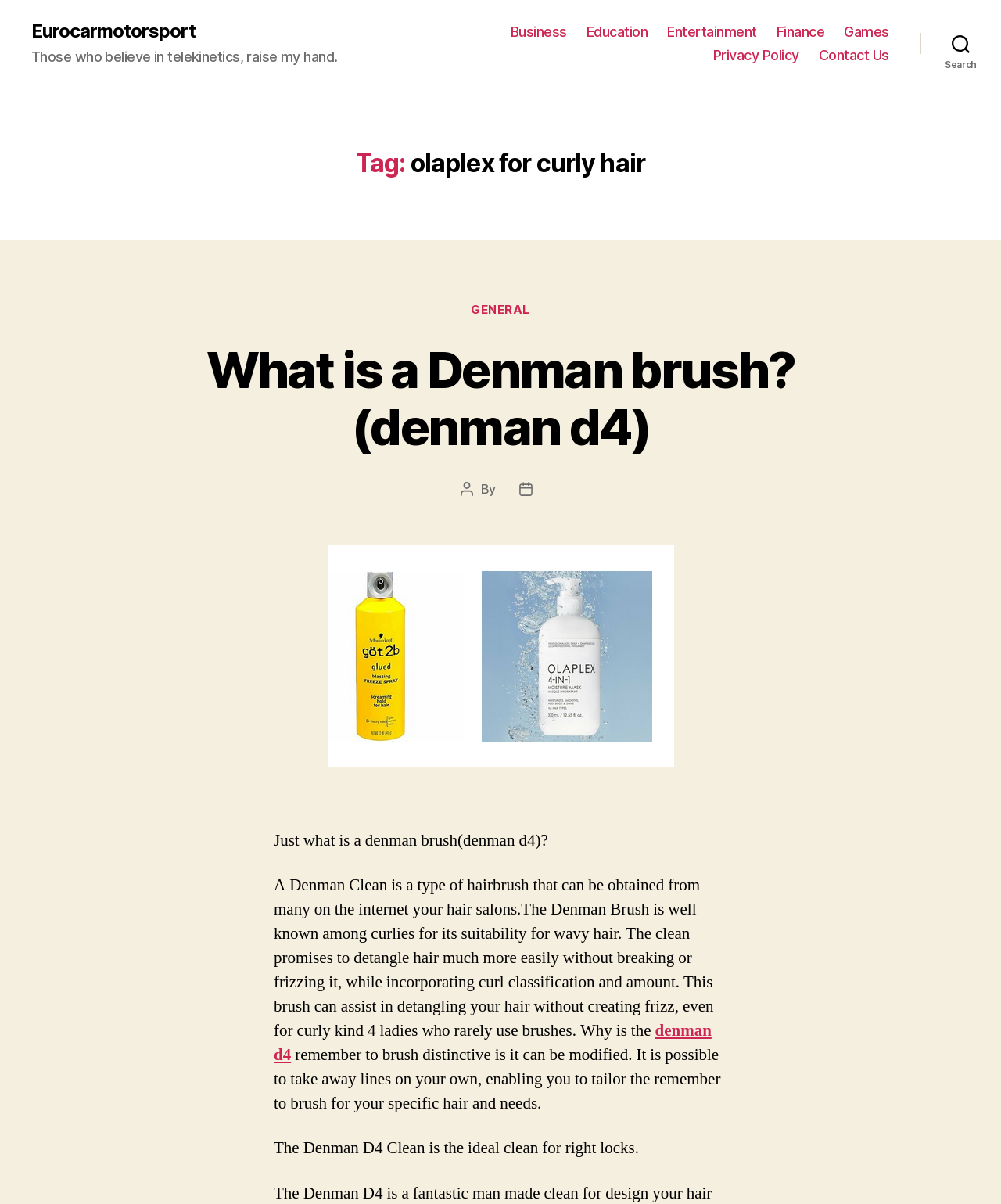Reply to the question with a single word or phrase:
What is the category of the article?

GENERAL